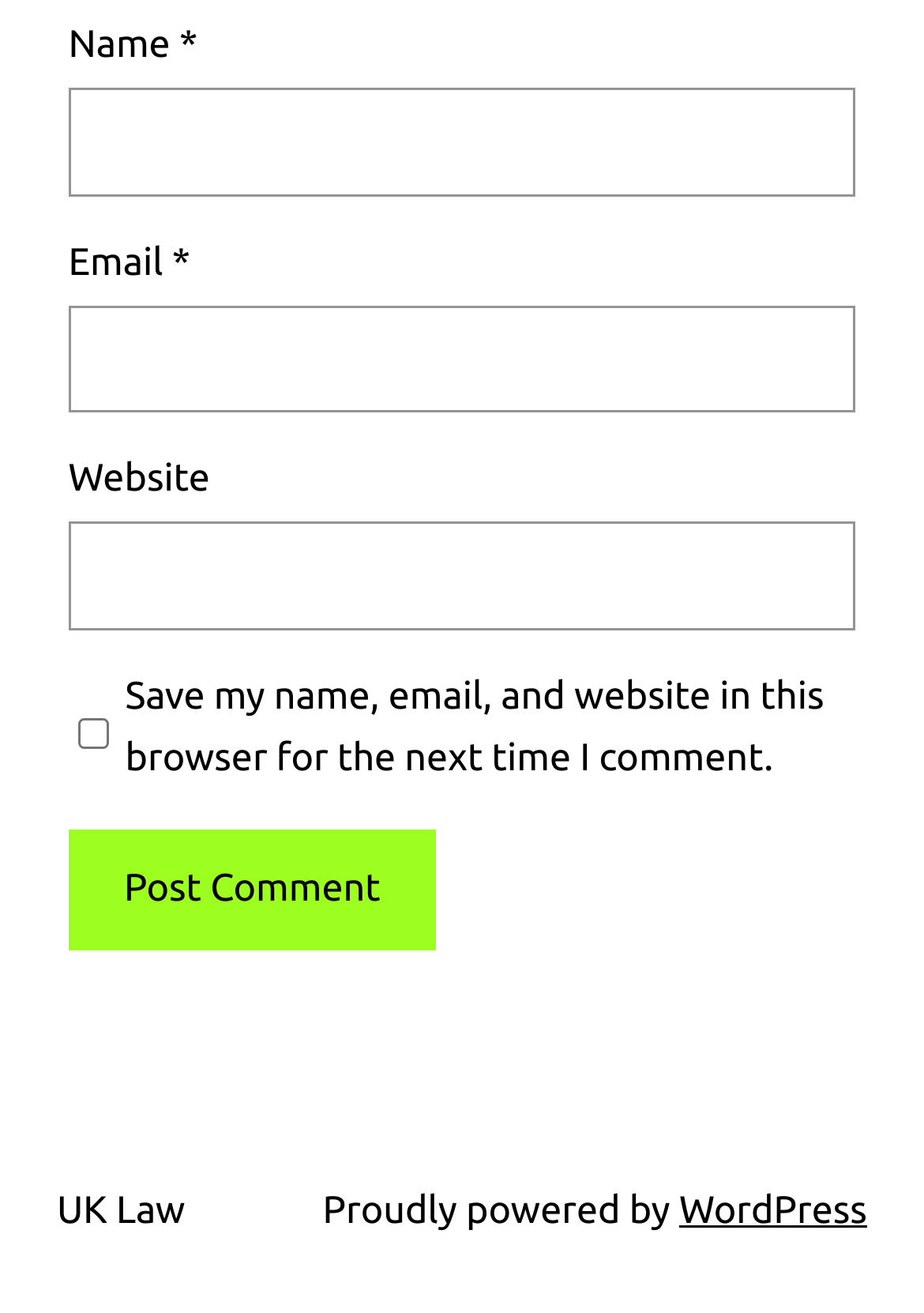Determine the bounding box for the UI element as described: "WordPress". The coordinates should be represented as four float numbers between 0 and 1, formatted as [left, top, right, bottom].

[0.735, 0.906, 0.938, 0.938]